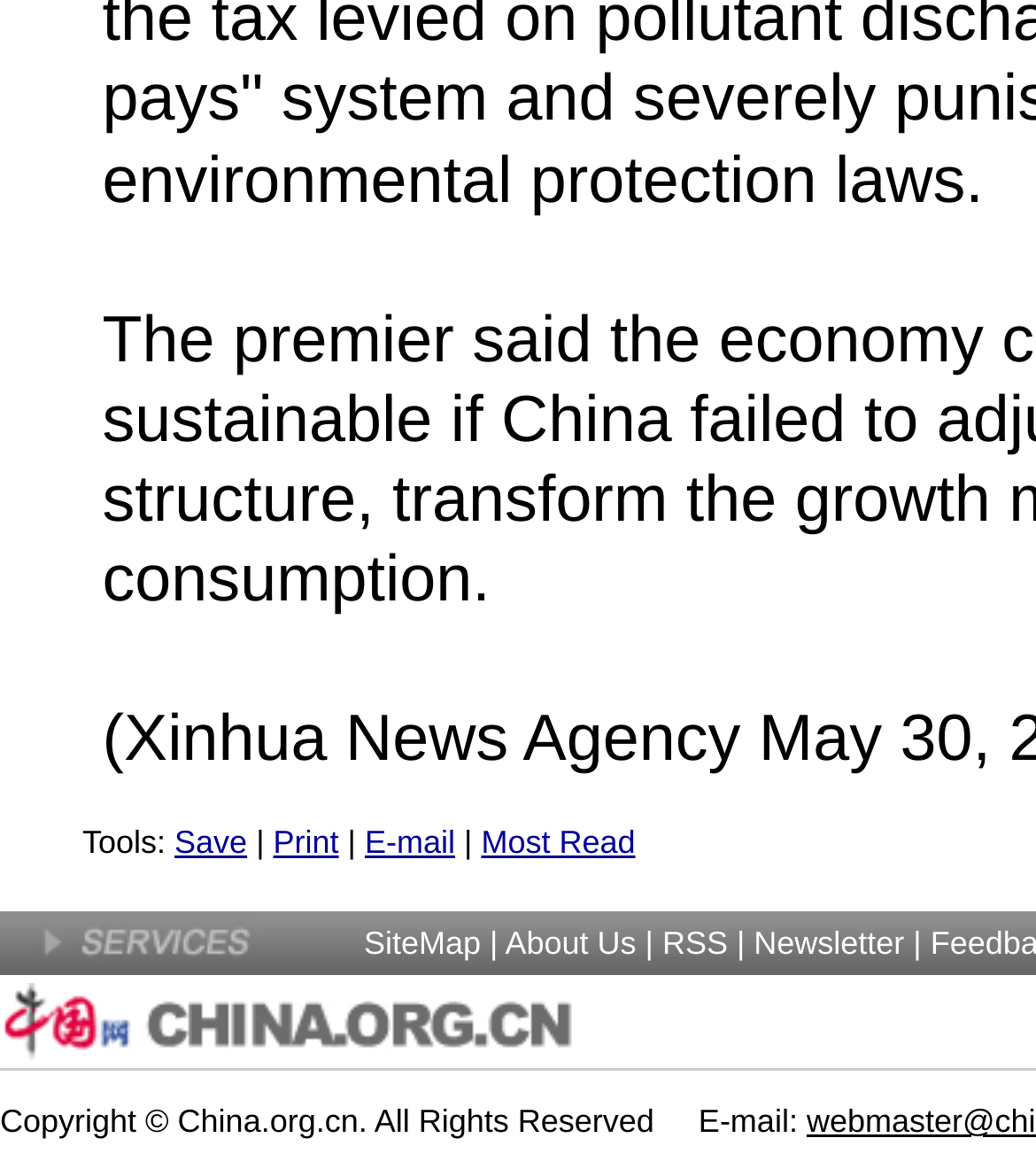Please provide the bounding box coordinates in the format (top-left x, top-left y, bottom-right x, bottom-right y). Remember, all values are floating point numbers between 0 and 1. What is the bounding box coordinate of the region described as: About Us

[0.488, 0.791, 0.614, 0.823]